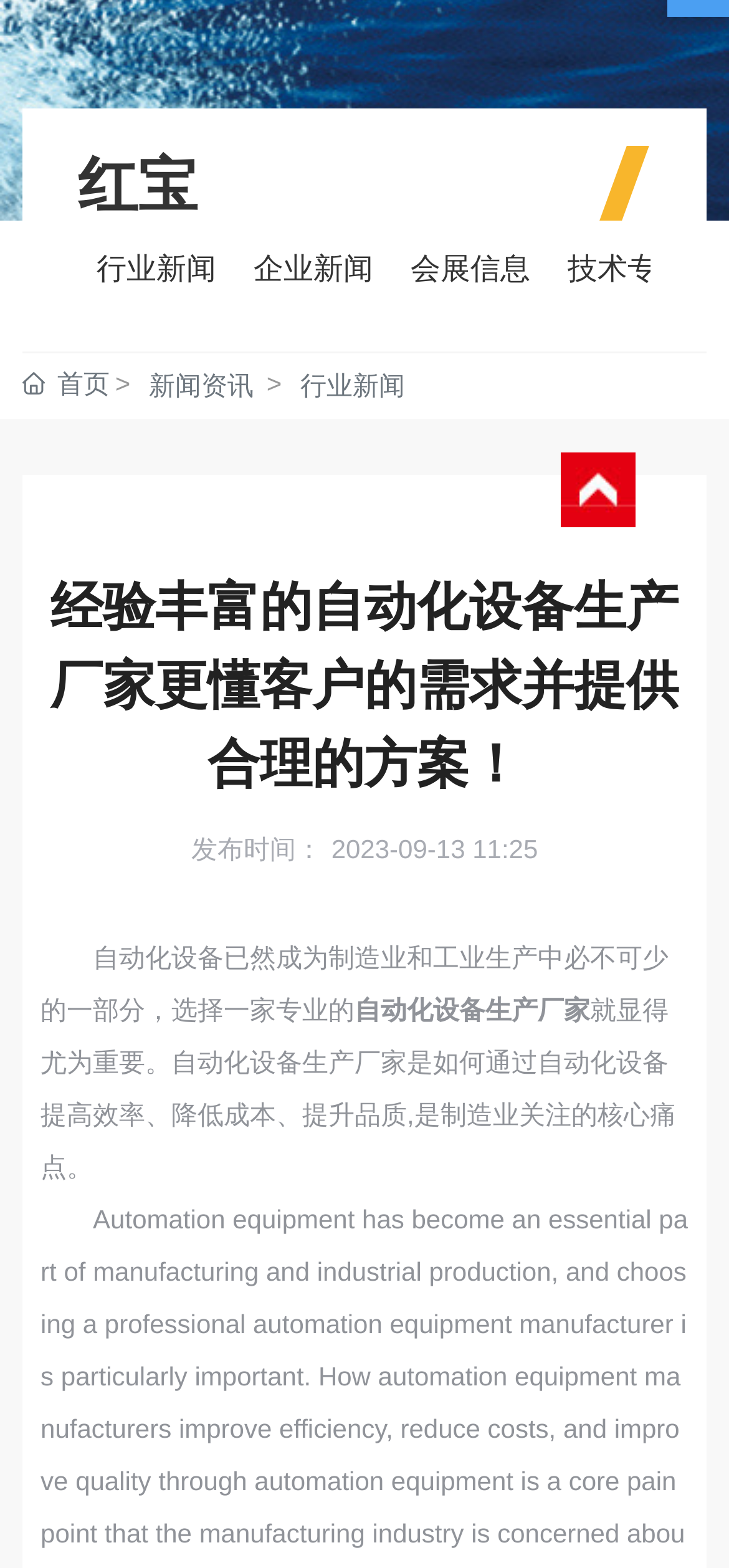Show the bounding box coordinates for the HTML element as described: "自动化设备生产厂家".

[0.486, 0.635, 0.809, 0.654]